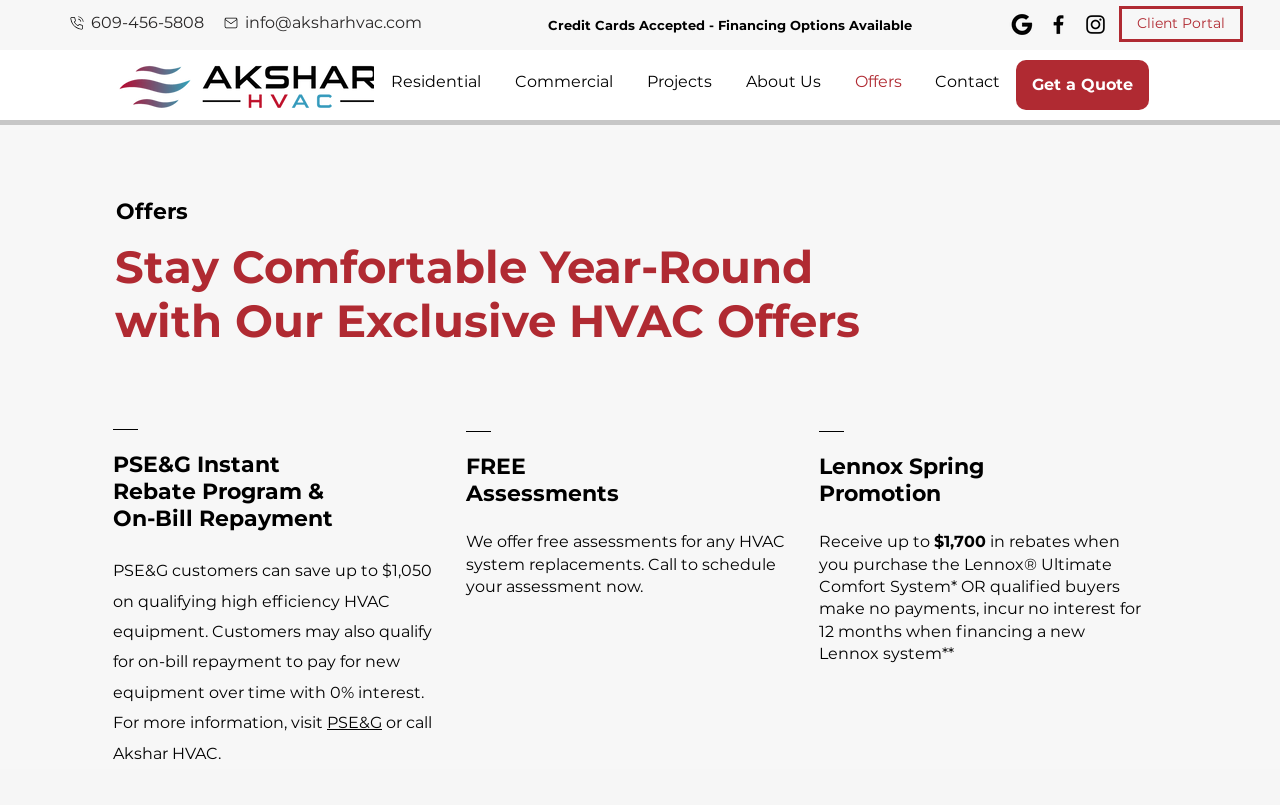Provide a one-word or short-phrase response to the question:
What is the maximum rebate amount offered by Lennox Spring Promotion?

$1,700